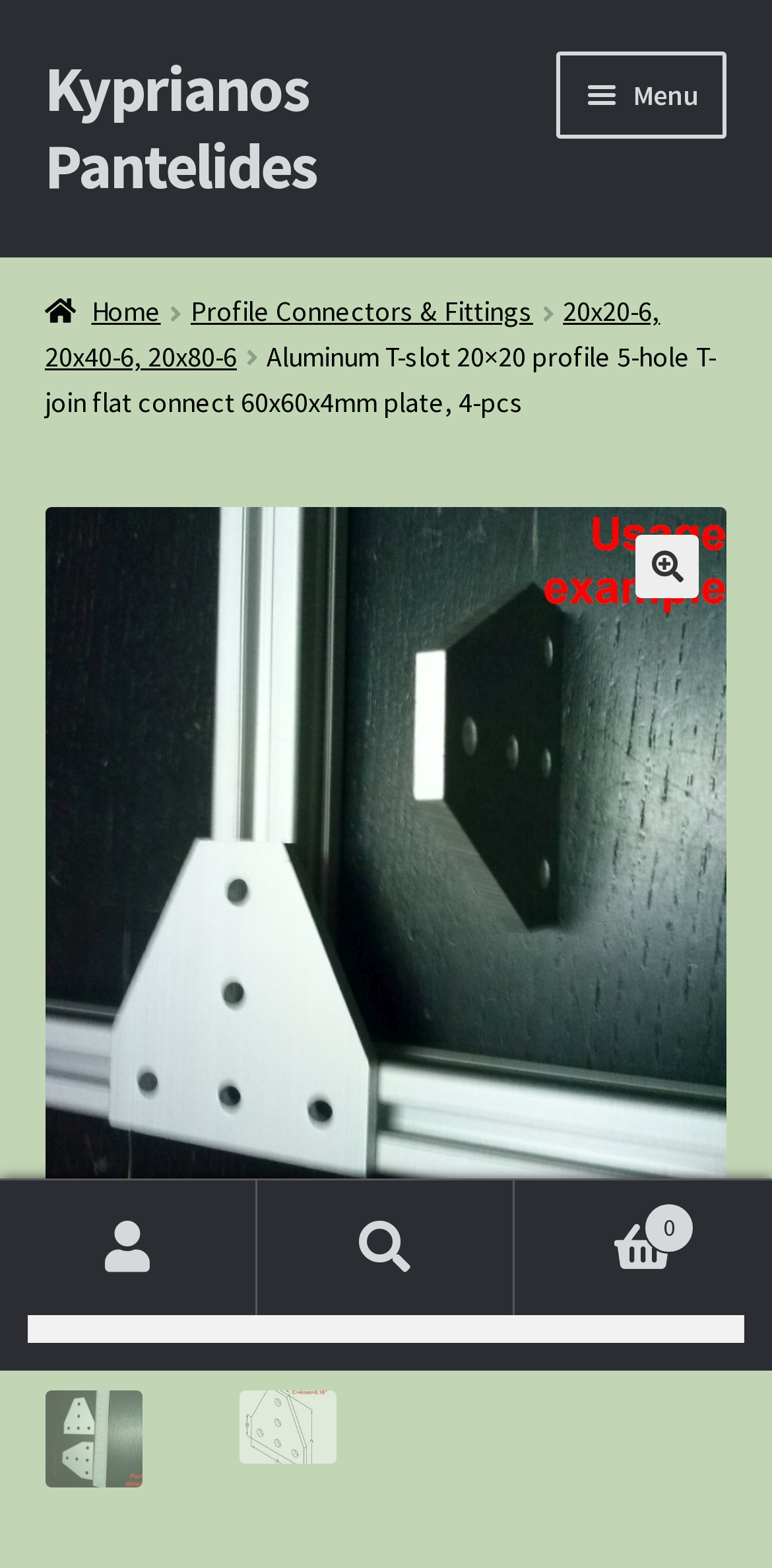Respond to the question below with a single word or phrase:
What is the function of the button with the text 'Menu'?

To expand the site navigation